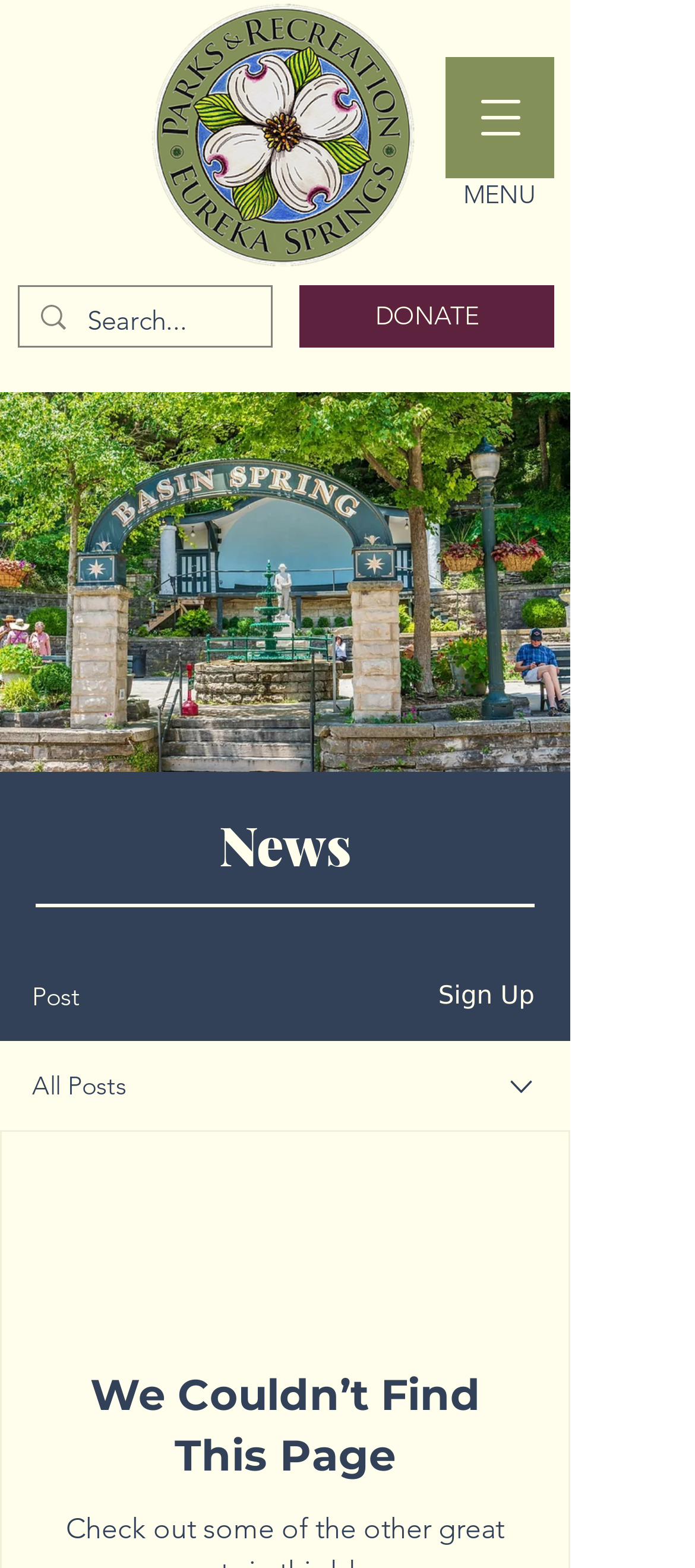Using the format (top-left x, top-left y, bottom-right x, bottom-right y), and given the element description, identify the bounding box coordinates within the screenshot: We Couldn’t Find This Page

[0.079, 0.871, 0.741, 0.948]